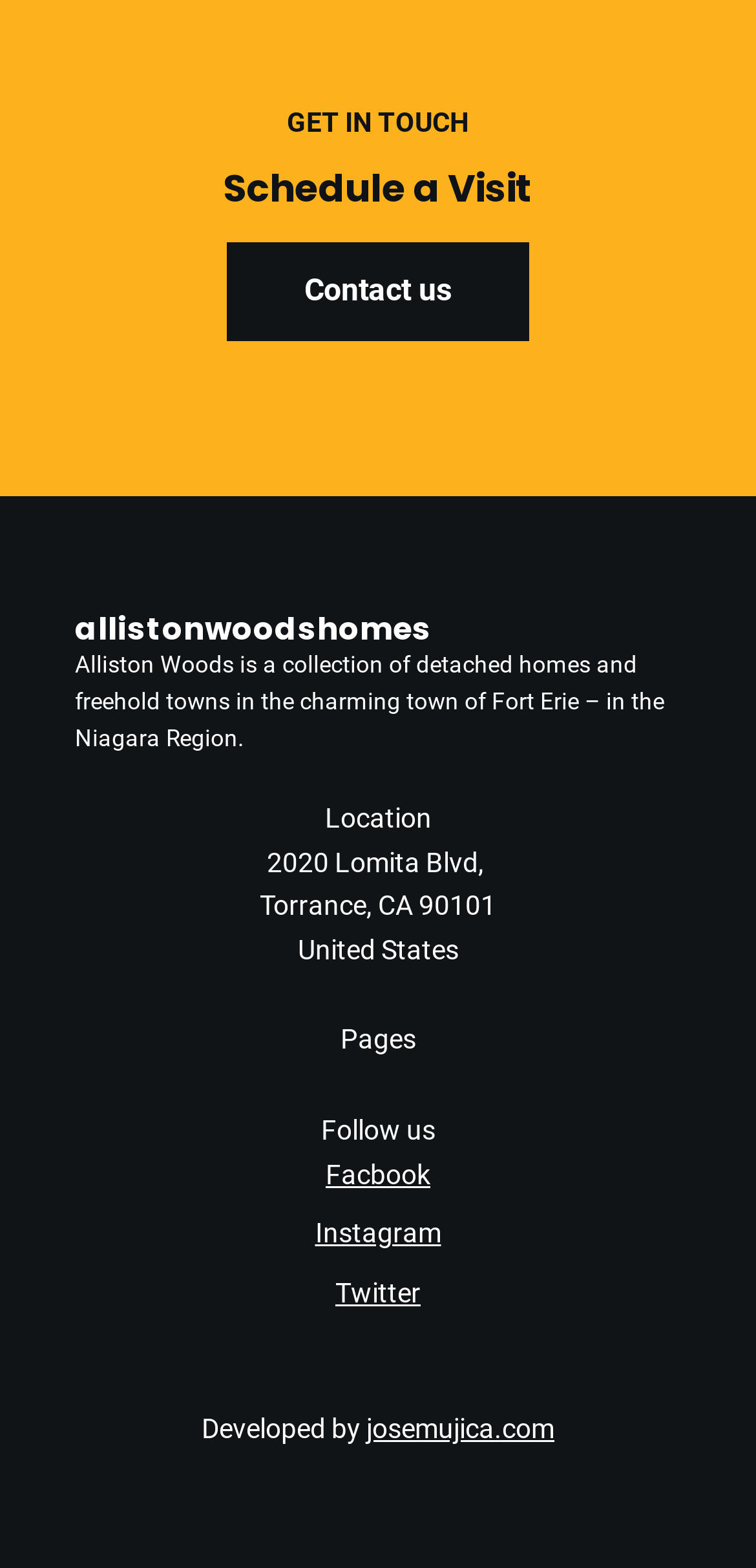How can I contact Alliston Woods?
Using the image as a reference, give an elaborate response to the question.

The webpage provides two options to contact Alliston Woods, which are 'Schedule a Visit' heading and 'Contact us' static text, both of which can be found near the top of the webpage.